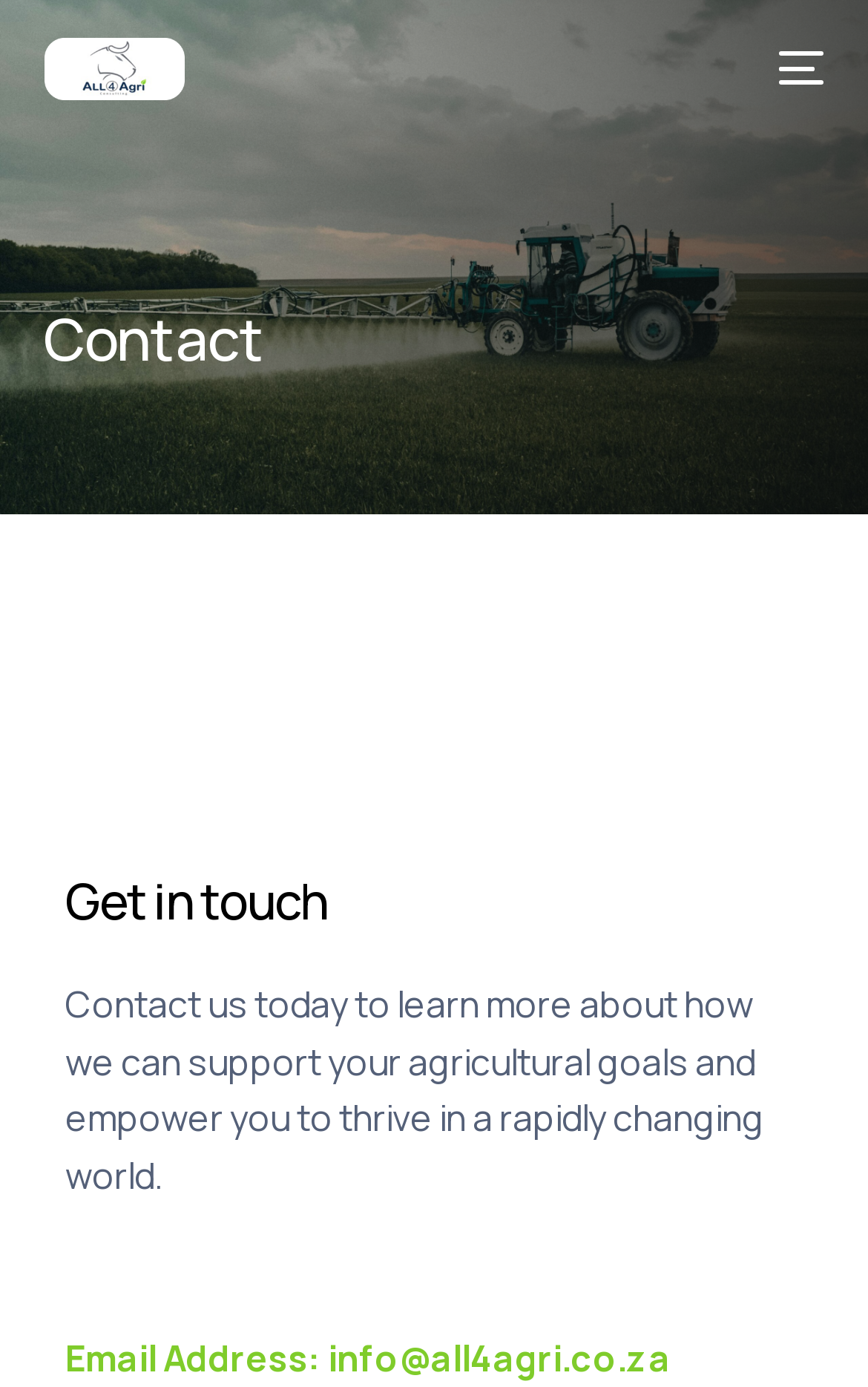Using the information from the screenshot, answer the following question thoroughly:
What is the email address to contact All4Agri?

I found the email address by looking at the contact information section on the webpage, where it says 'Email Address: info@all4agri.co.za'.